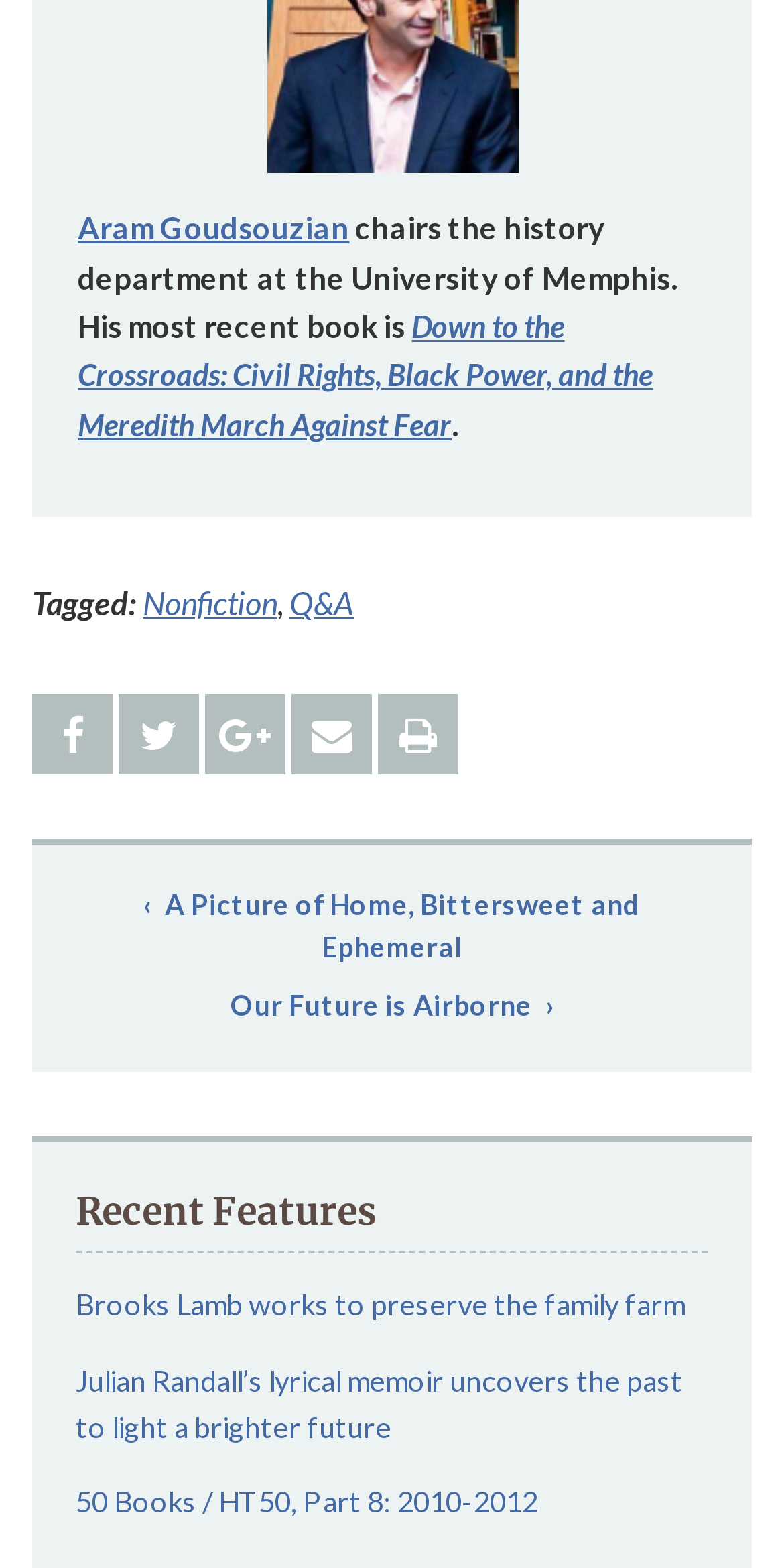Determine the coordinates of the bounding box that should be clicked to complete the instruction: "Show or hide Living Relatives". The coordinates should be represented by four float numbers between 0 and 1: [left, top, right, bottom].

None